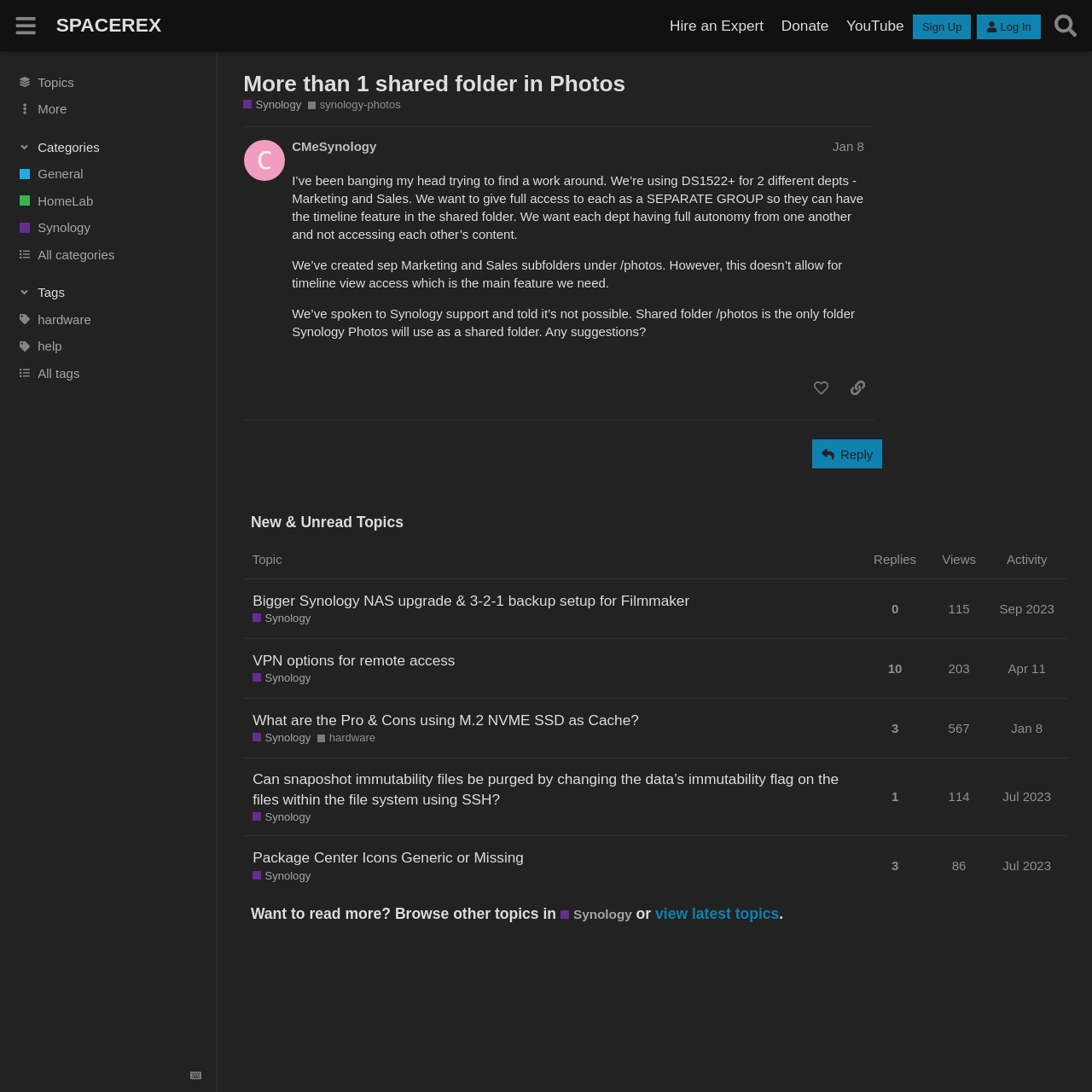Given the element description Topics, predict the bounding box coordinates for the UI element in the webpage screenshot. The format should be (top-left x, top-left y, bottom-right x, bottom-right y), and the values should be between 0 and 1.

[0.0, 0.063, 0.199, 0.087]